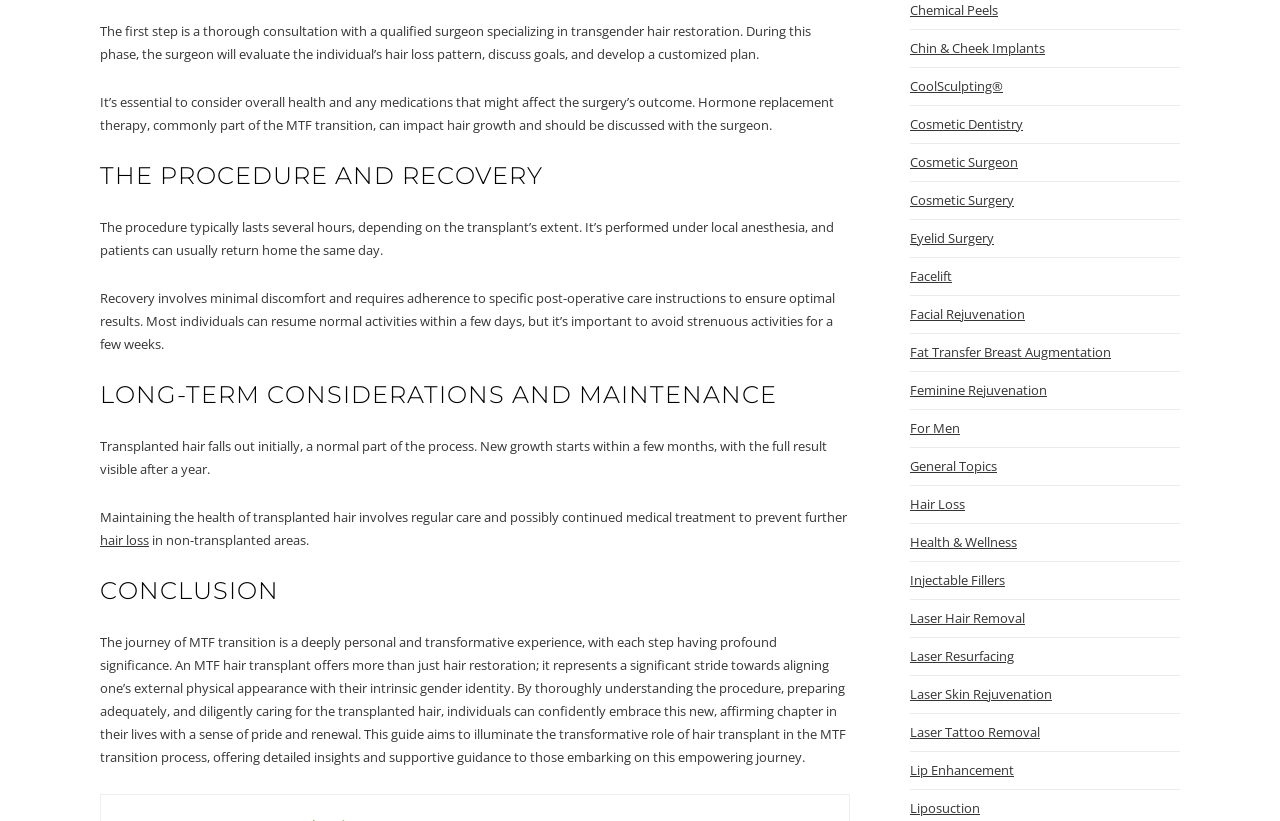Provide the bounding box coordinates for the area that should be clicked to complete the instruction: "Click the link to learn about hair loss".

[0.078, 0.647, 0.116, 0.669]